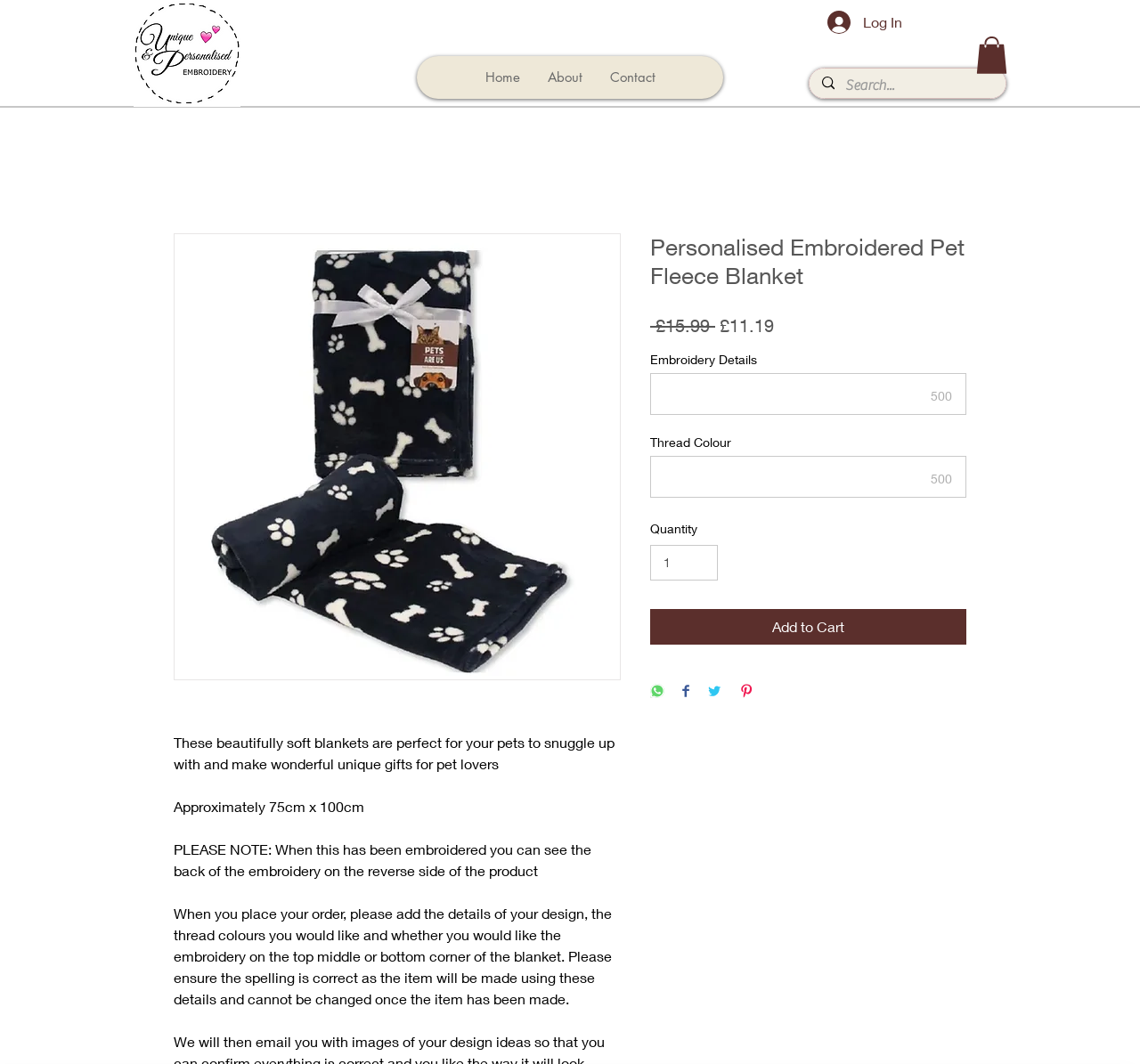Please identify the bounding box coordinates of the element on the webpage that should be clicked to follow this instruction: "Add the blanket to your cart". The bounding box coordinates should be given as four float numbers between 0 and 1, formatted as [left, top, right, bottom].

[0.57, 0.573, 0.848, 0.606]